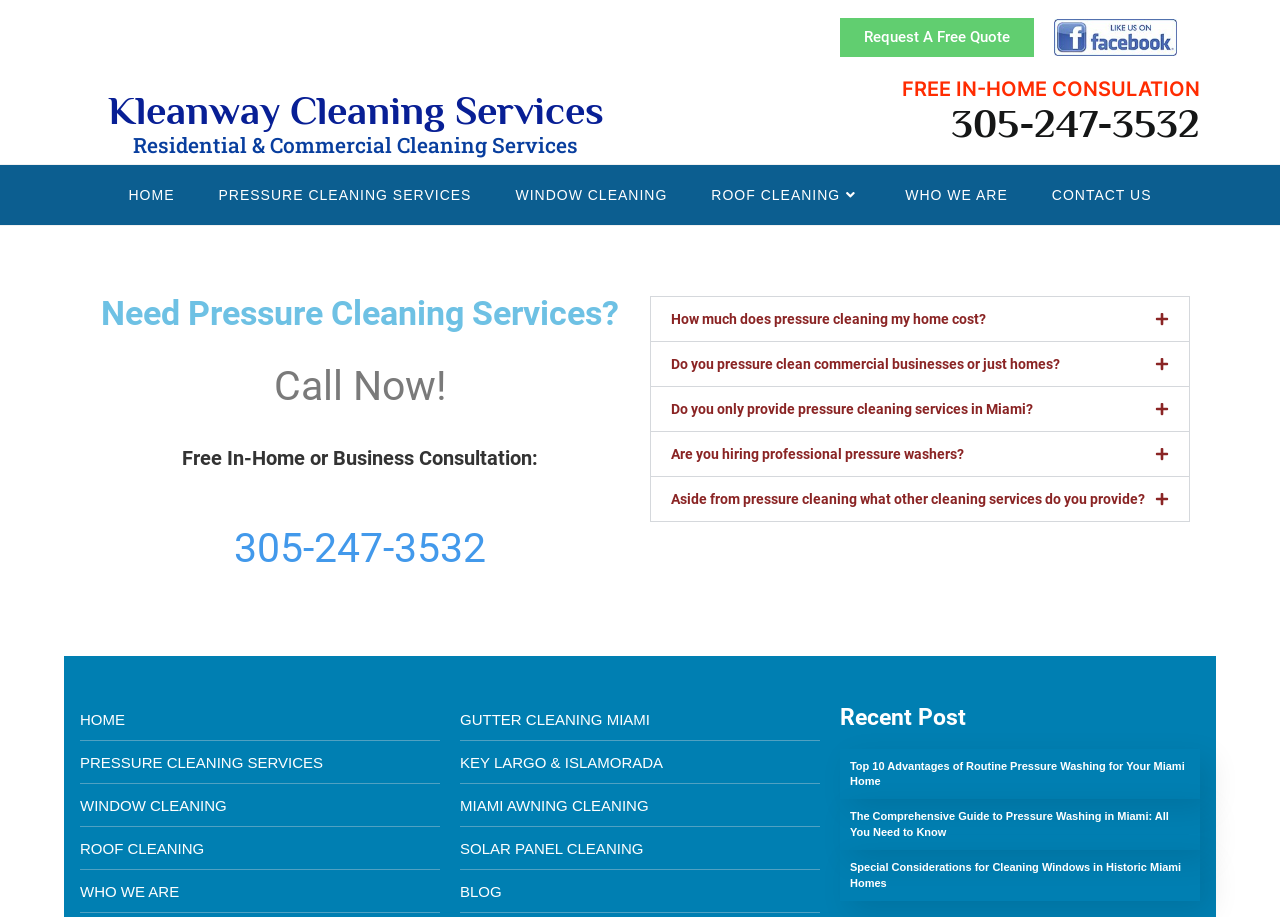Please mark the bounding box coordinates of the area that should be clicked to carry out the instruction: "Request a free quote".

[0.656, 0.02, 0.808, 0.062]